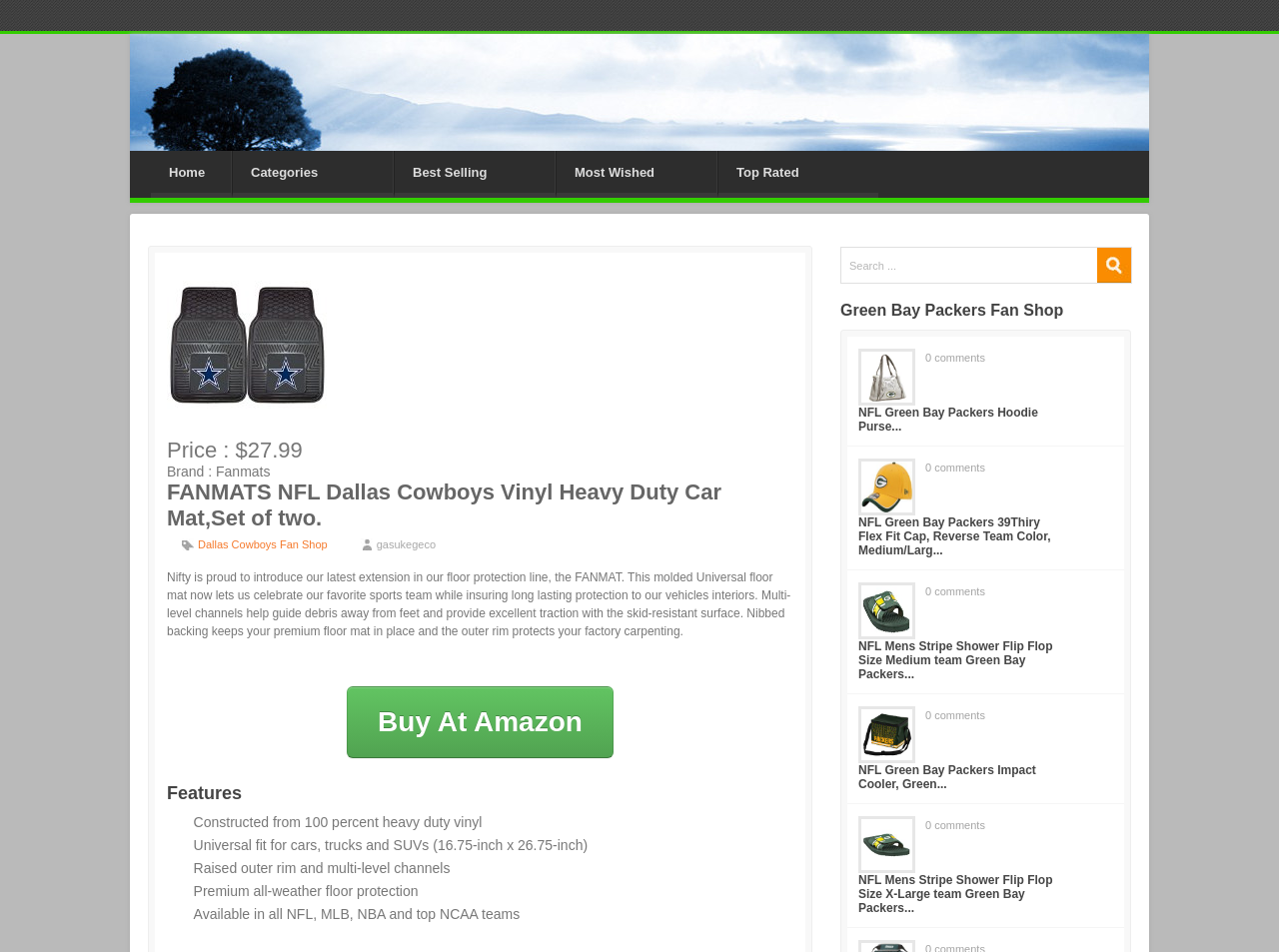What is the size of the car mat?
Provide an in-depth answer to the question, covering all aspects.

The size of the car mat can be found in the StaticText element with the text 'Universal fit for cars, trucks and SUVs (16.75-inch x 26.75-inch)' at coordinates [0.151, 0.879, 0.459, 0.896].